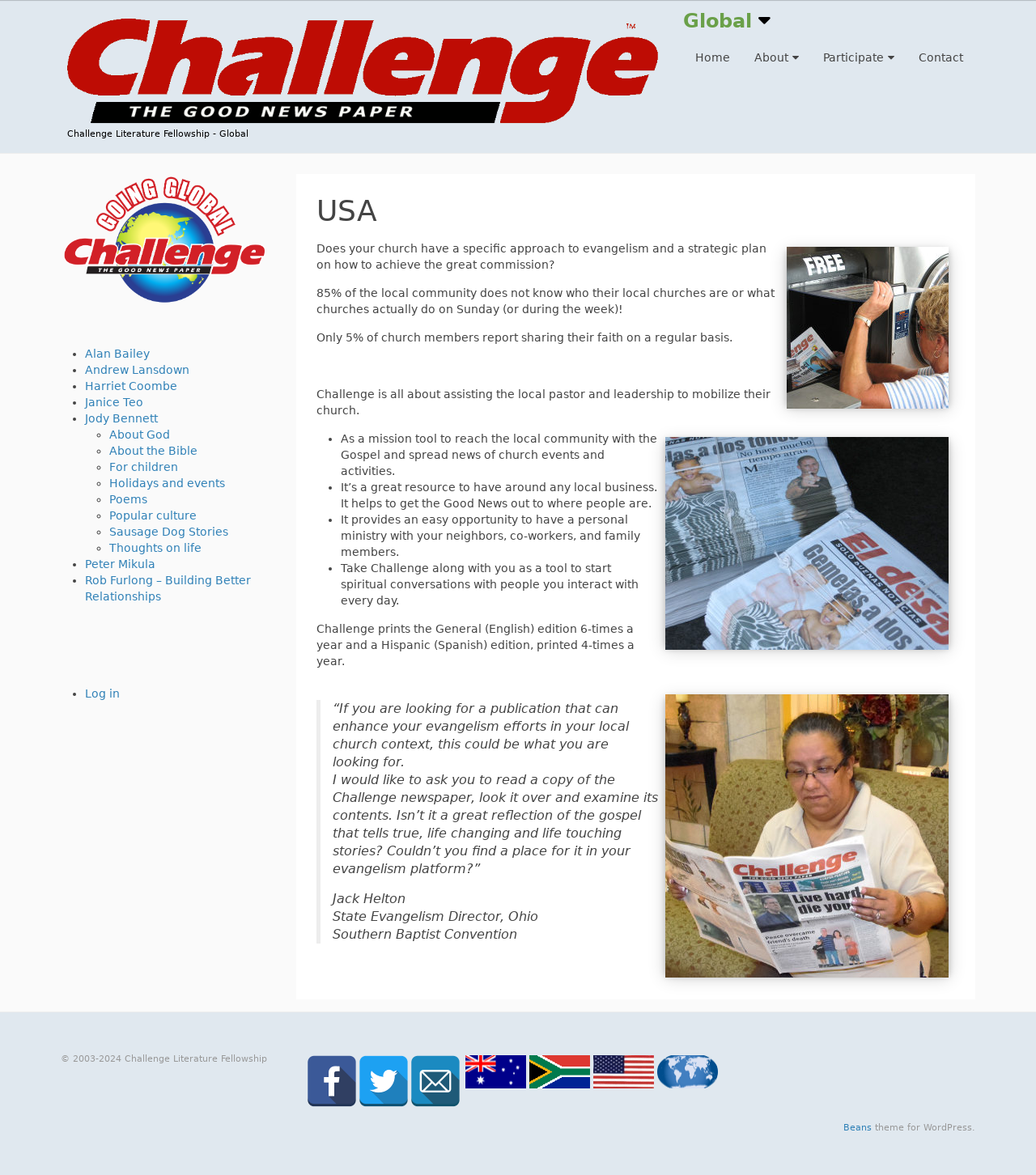Identify the bounding box coordinates of the region I need to click to complete this instruction: "Read the article about USA".

[0.306, 0.165, 0.922, 0.194]